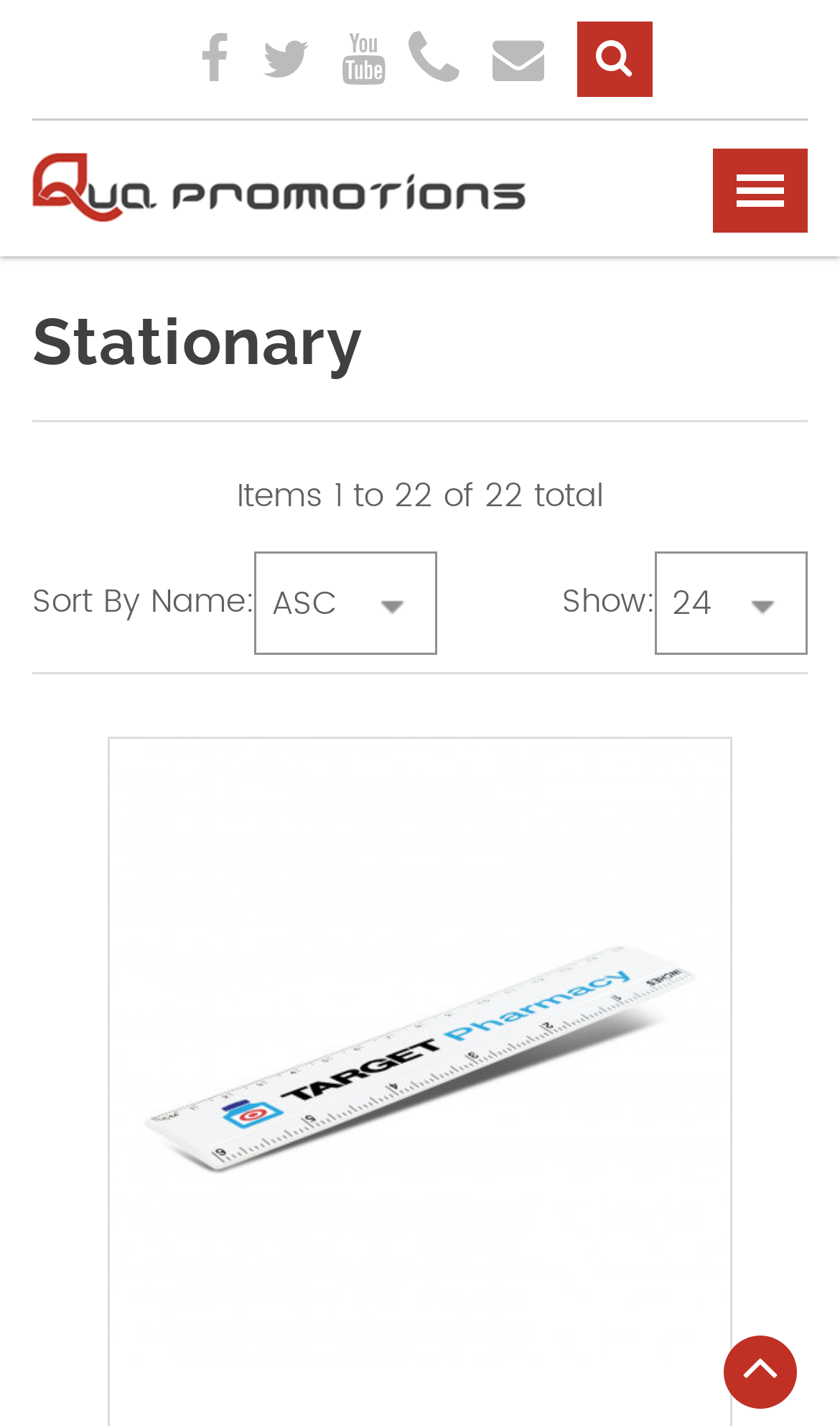Using the provided element description: "title="sales@quapromotions.com.au"", determine the bounding box coordinates of the corresponding UI element in the screenshot.

[0.573, 0.023, 0.66, 0.06]